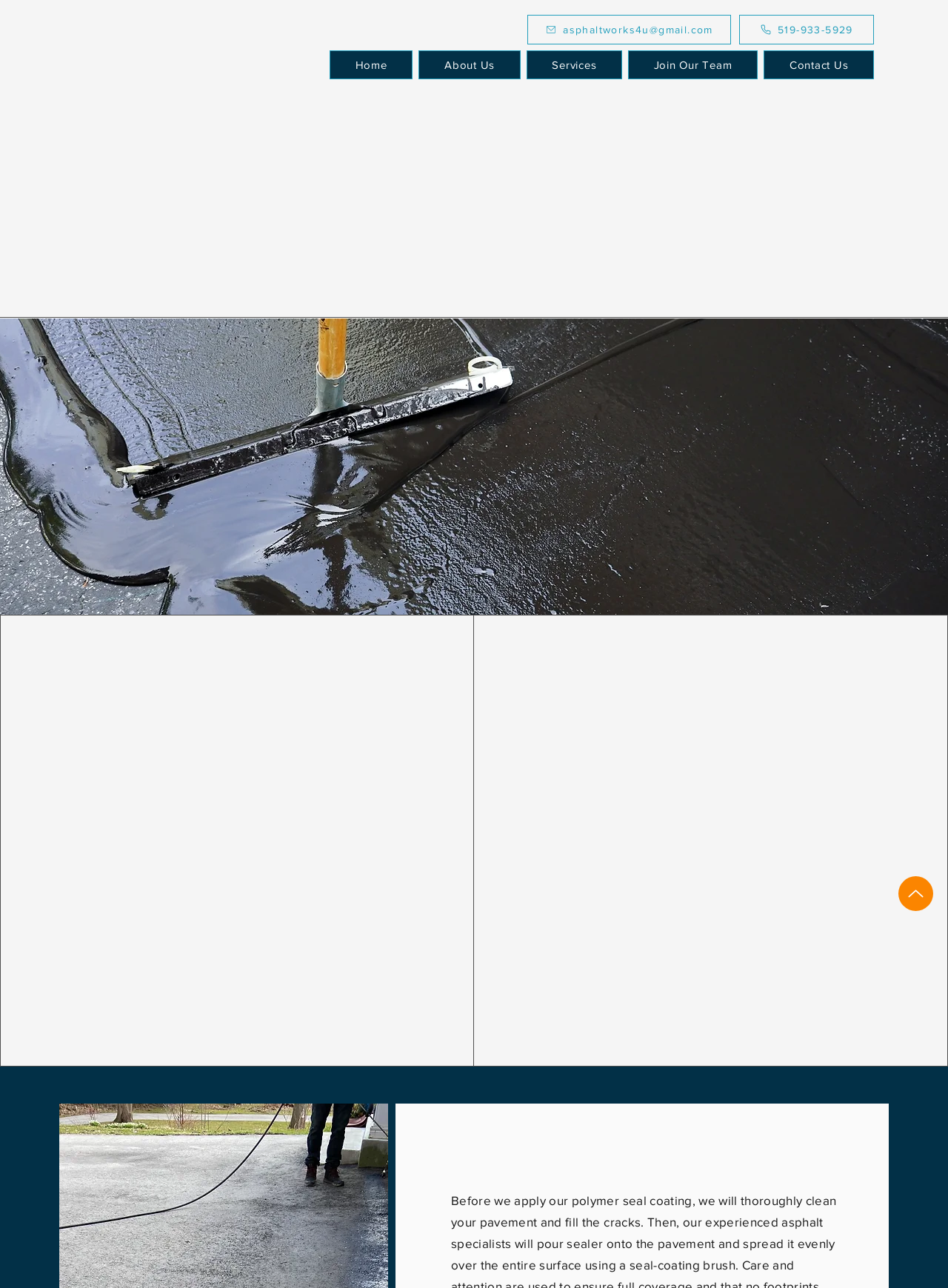Please specify the bounding box coordinates of the element that should be clicked to execute the given instruction: 'Click the 'CNH SUPPLIES EQUIPMENT FOR CLEANUP AT GREENSBURG TORNADO SITE' link'. Ensure the coordinates are four float numbers between 0 and 1, expressed as [left, top, right, bottom].

None